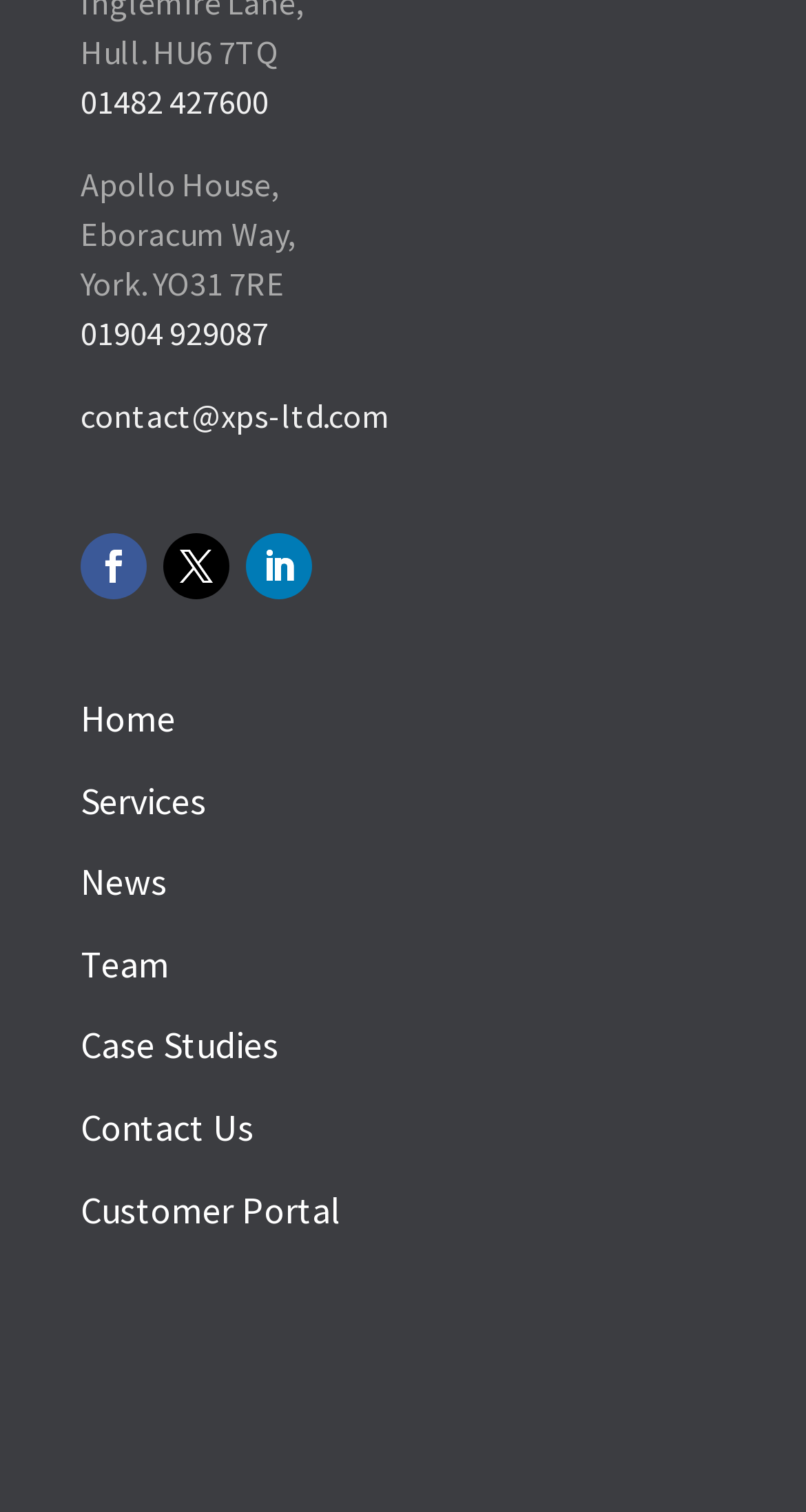Please locate the bounding box coordinates of the element that should be clicked to achieve the given instruction: "Read post by Linda Pallay".

None